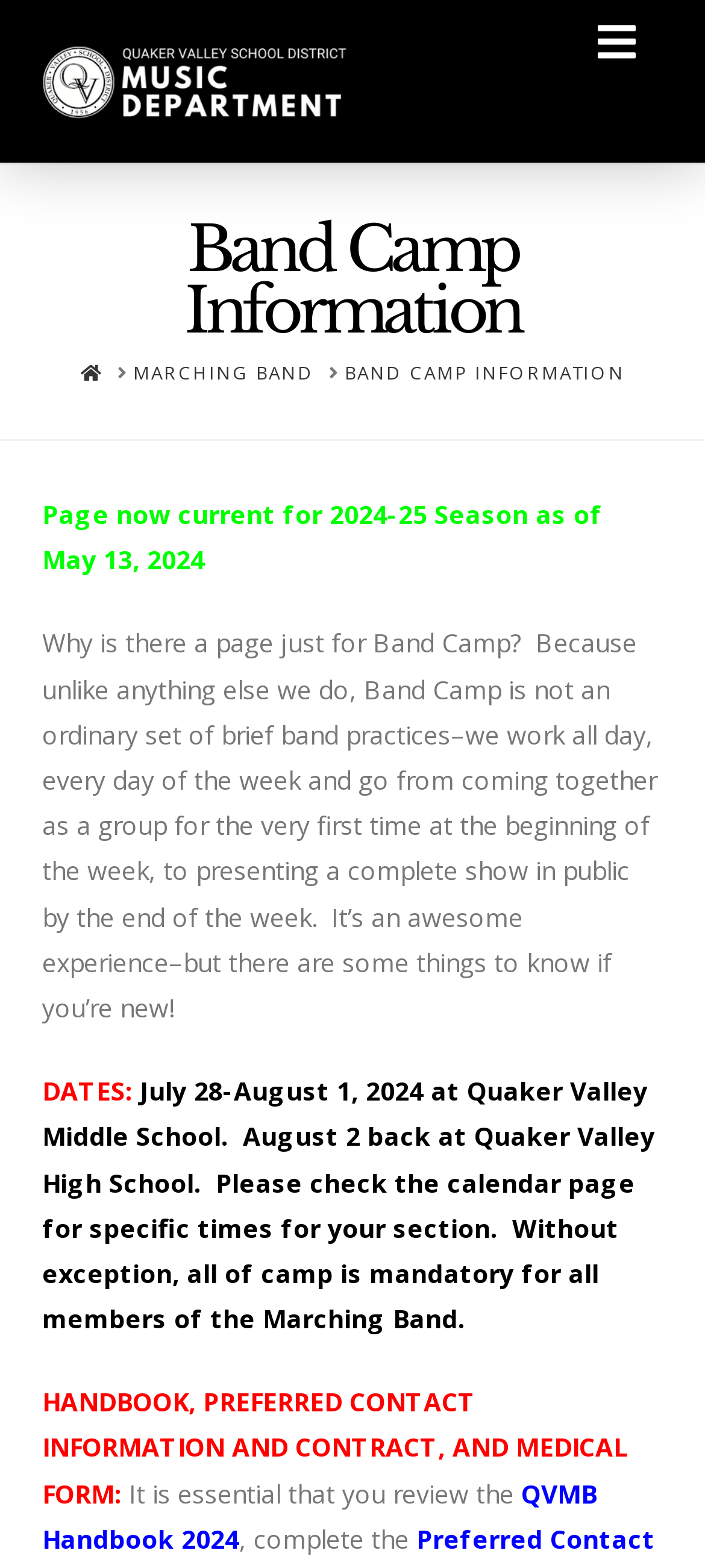Please extract the webpage's main title and generate its text content.

Band Camp Information